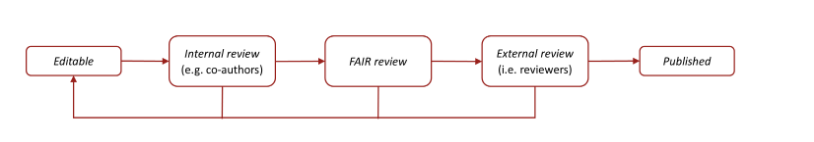What is the purpose of the FAIR review stage?
Could you answer the question with a detailed and thorough explanation?

The FAIR review stage is a part of the publication workflow for Data Sharing Collections, and its purpose is to ensure that the collection adheres to the principles of Findability, Accessibility, Interoperability, and Reusability. This stage is crucial in ensuring the quality and usability of the data collection.